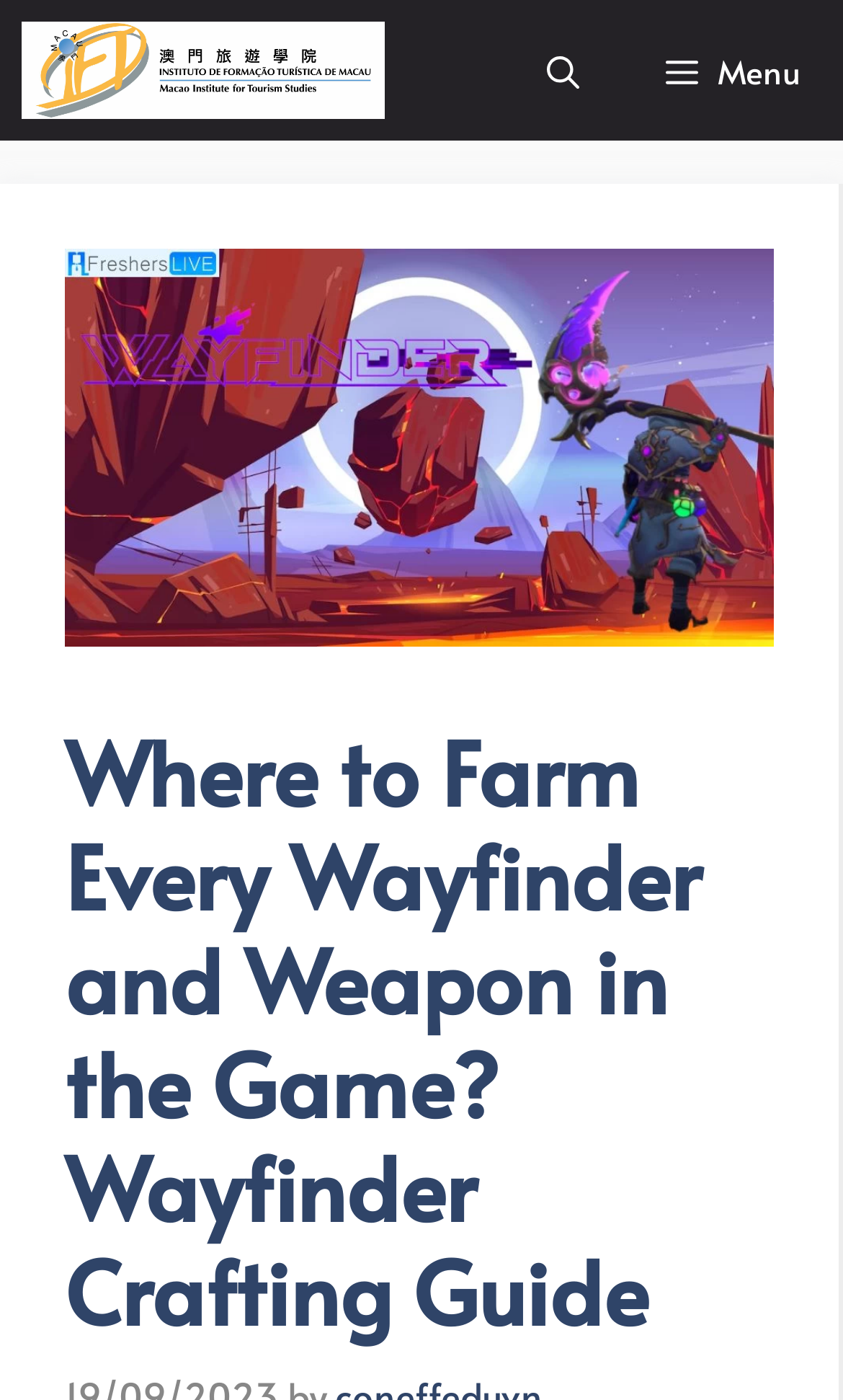Answer the question briefly using a single word or phrase: 
What is the purpose of the button on the top right?

Open search